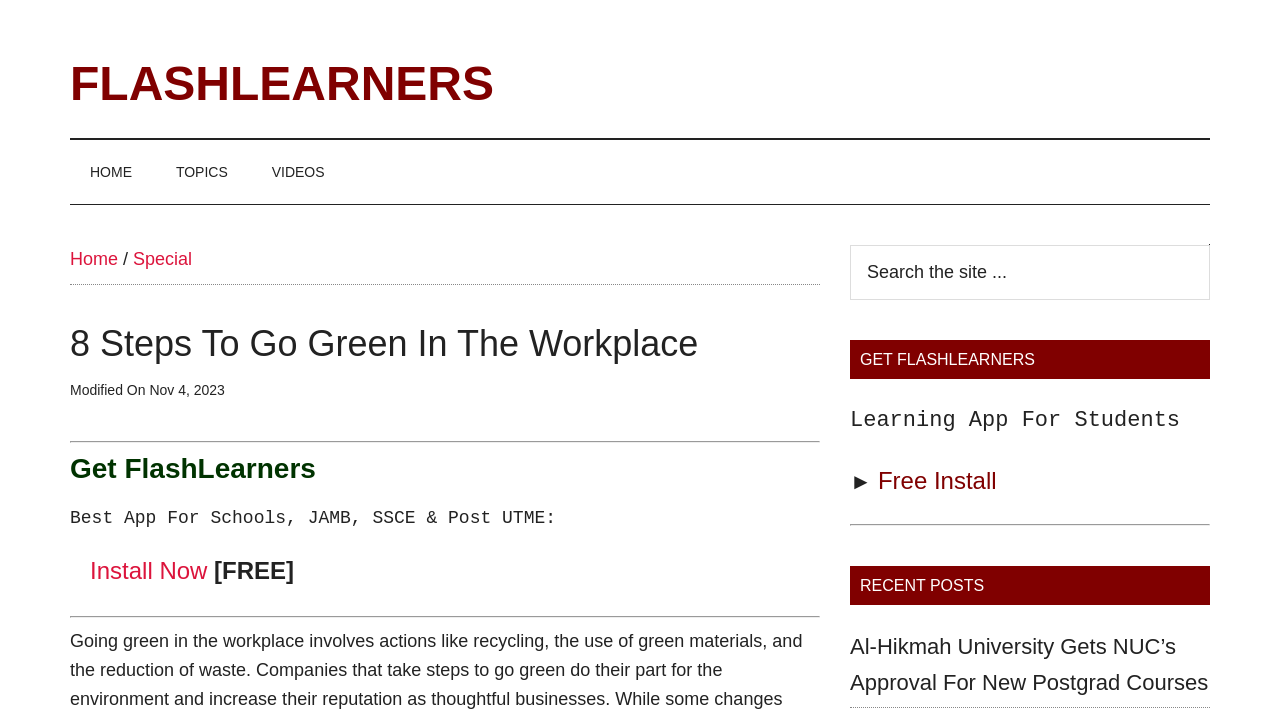What is the name of the website?
Please answer the question with a detailed and comprehensive explanation.

I determined the answer by looking at the top-left corner of the webpage, where I found a link with the text 'FLASHLEARNERS', which is likely the name of the website.